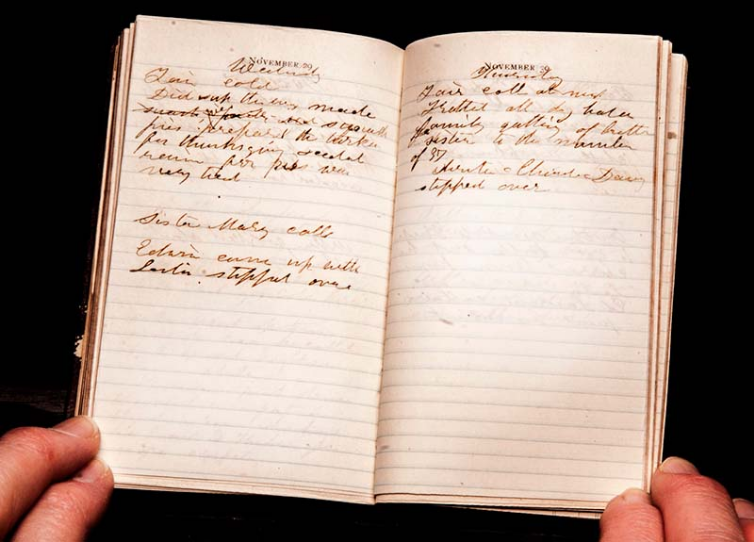What is being prepared for Thanksgiving?
With the help of the image, please provide a detailed response to the question.

According to the notes on the left page of the notebook, one of the tasks mentioned is making sweet potato pies, which is a traditional dish often prepared for Thanksgiving.